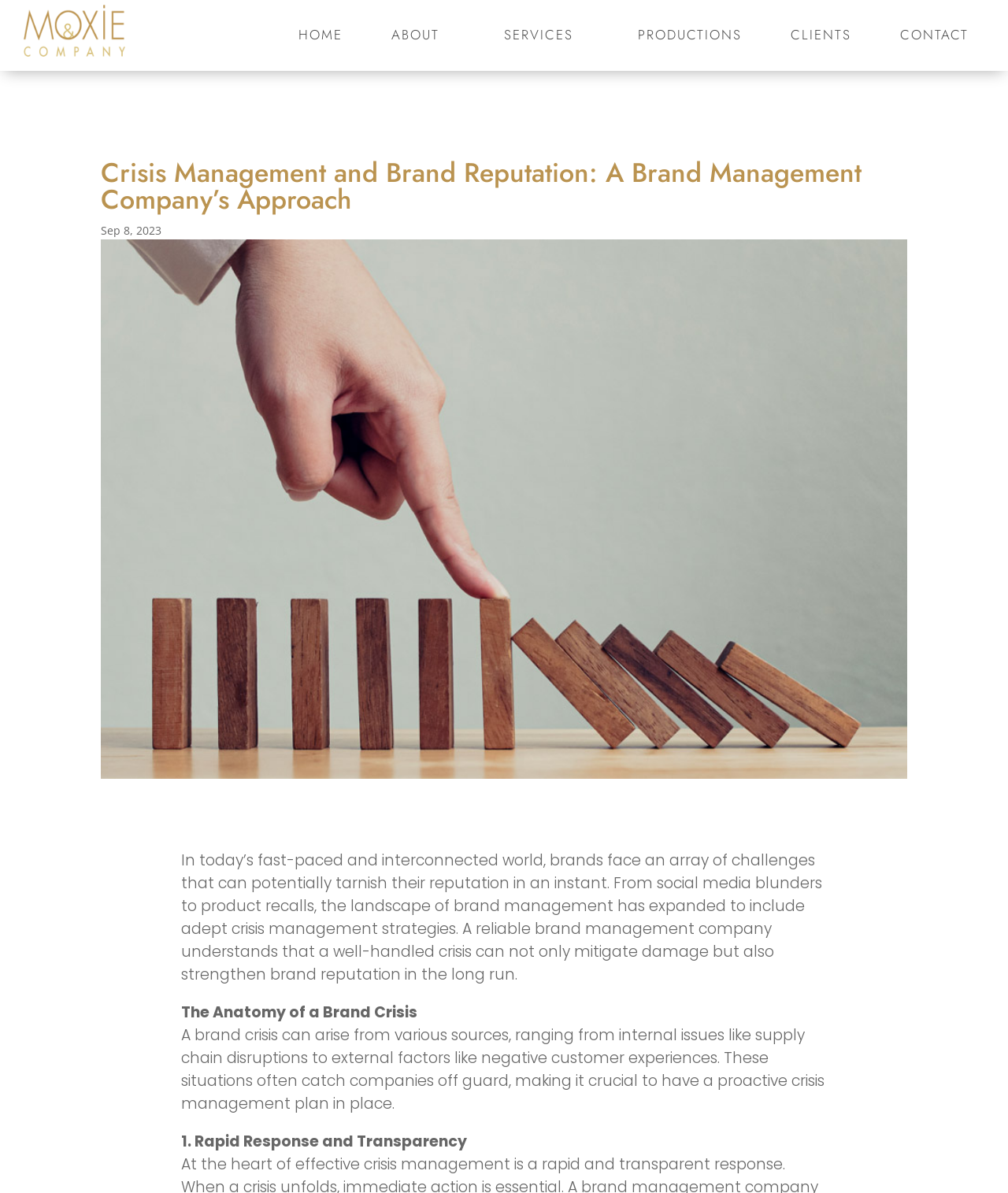What is the company name on the webpage?
Please ensure your answer is as detailed and informative as possible.

The company name is obtained from the image element at the top of the webpage, which has the text 'Moxie & Company'.